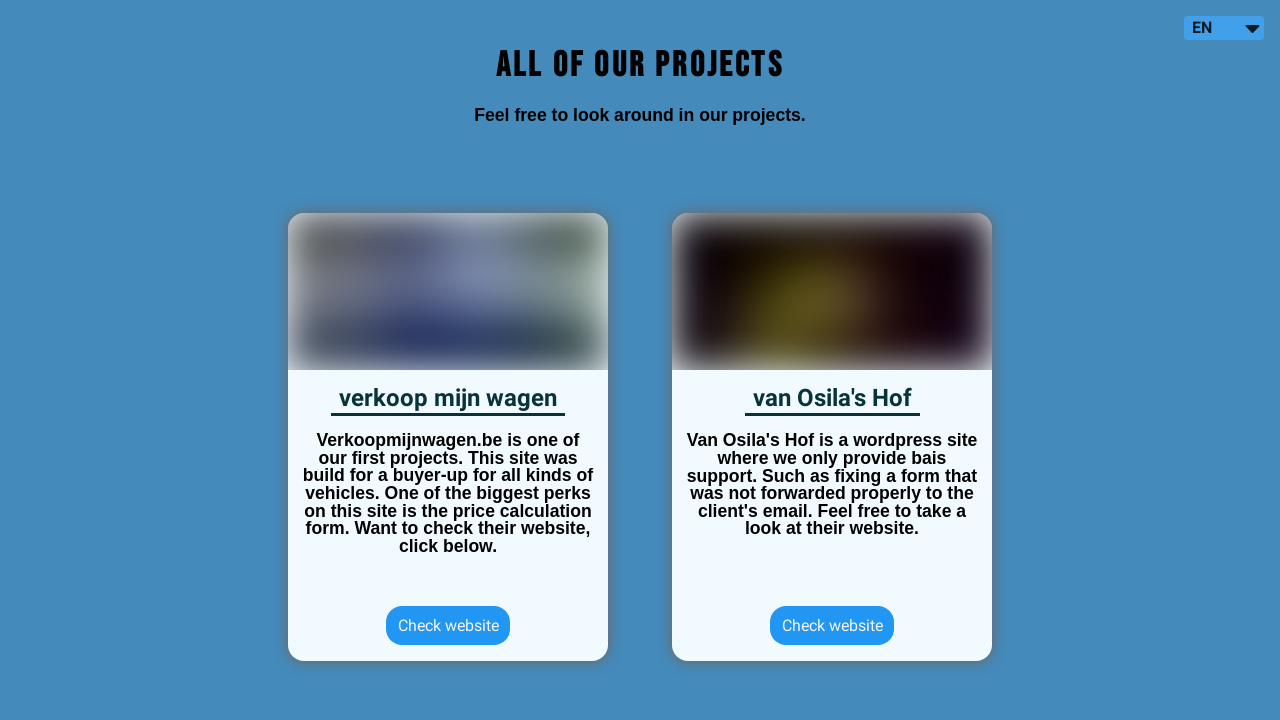Kindly respond to the following question with a single word or a brief phrase: 
How many projects are showcased on the webpage?

At least 2